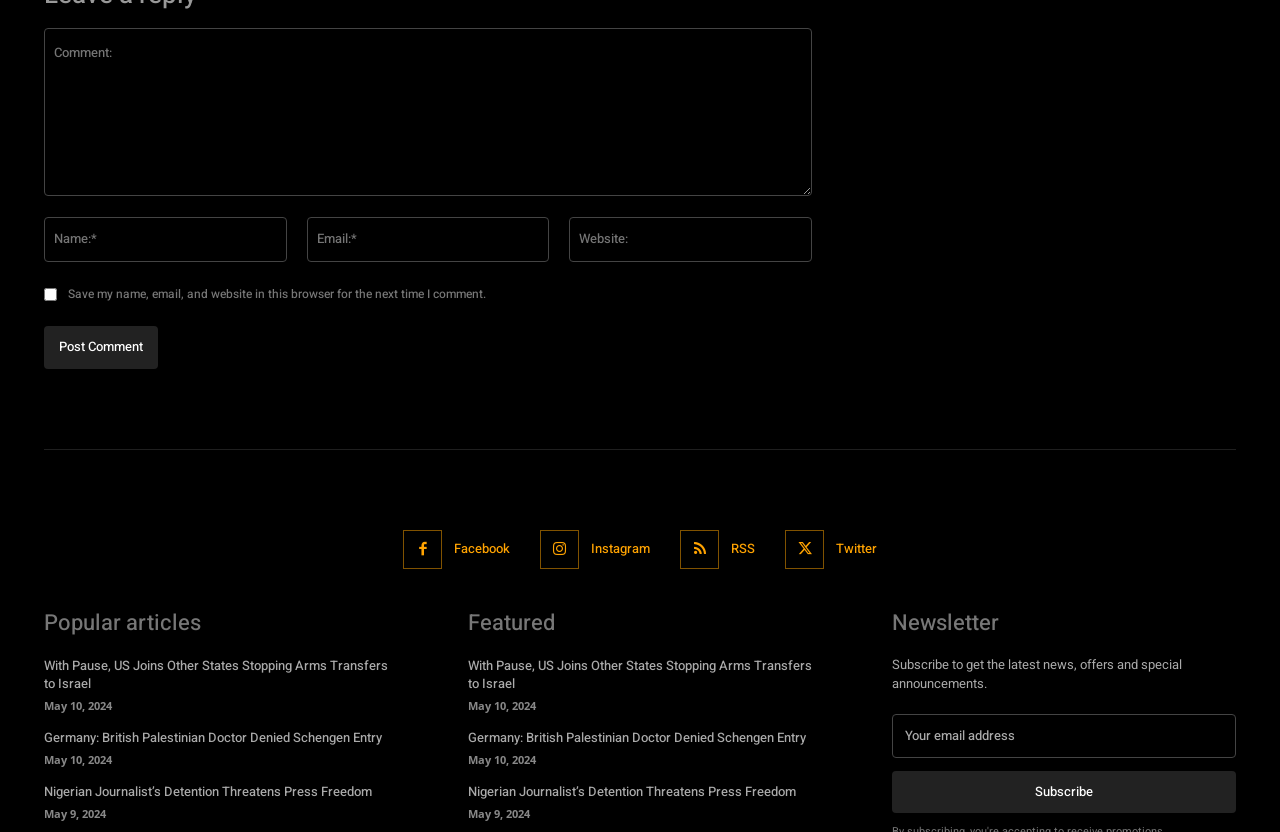Kindly determine the bounding box coordinates of the area that needs to be clicked to fulfill this instruction: "Click the Post Comment button".

[0.034, 0.391, 0.123, 0.443]